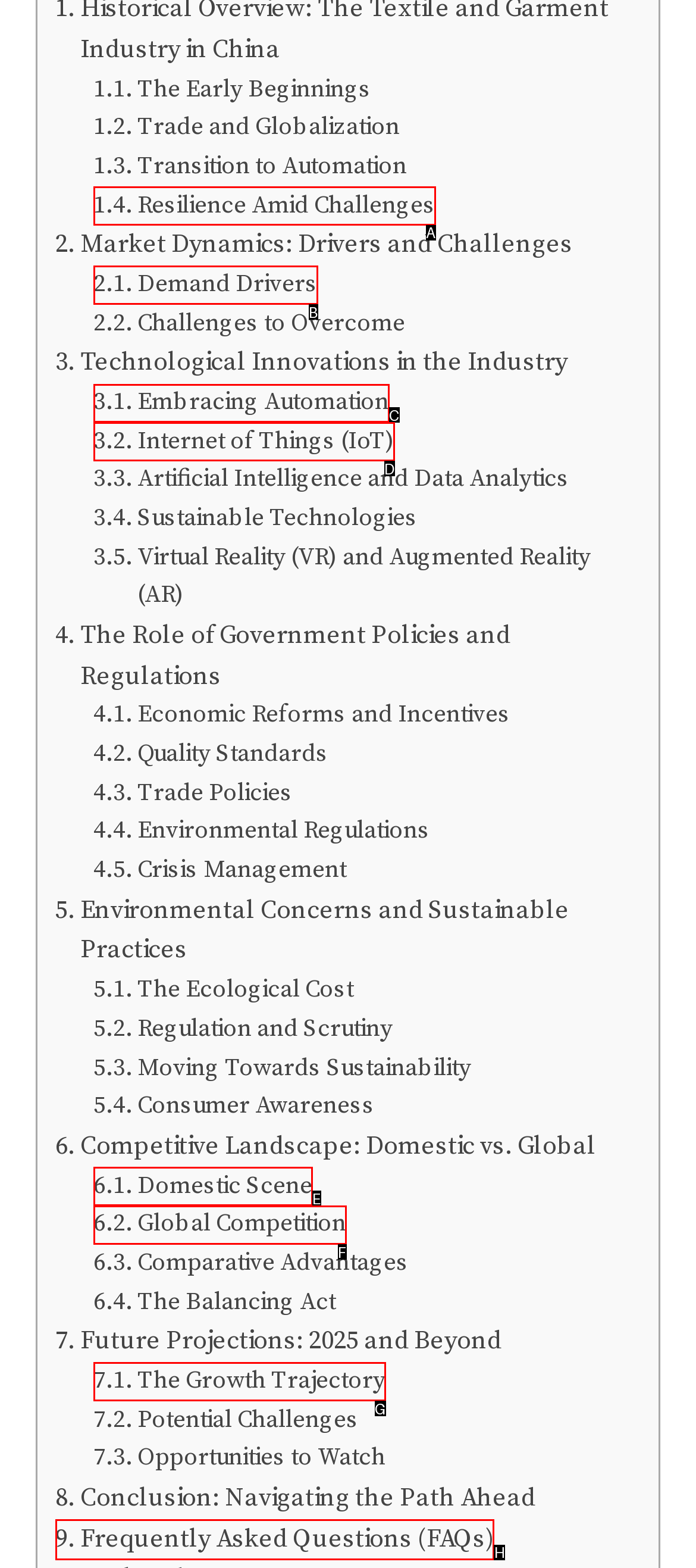Please determine which option aligns with the description: Internet of Things (IoT). Respond with the option’s letter directly from the available choices.

D